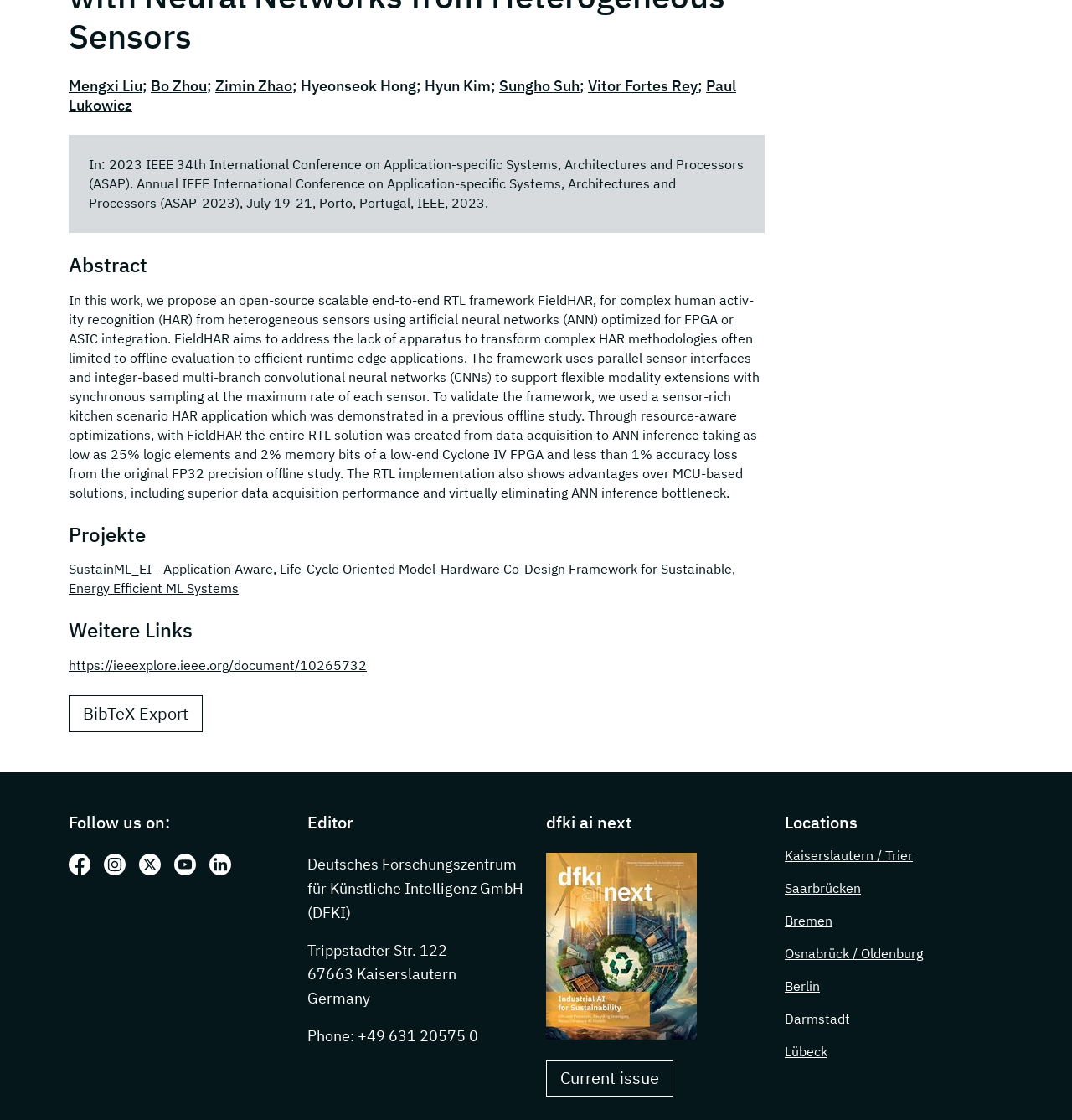Using the provided element description "Sungho Suh", determine the bounding box coordinates of the UI element.

[0.466, 0.068, 0.541, 0.085]